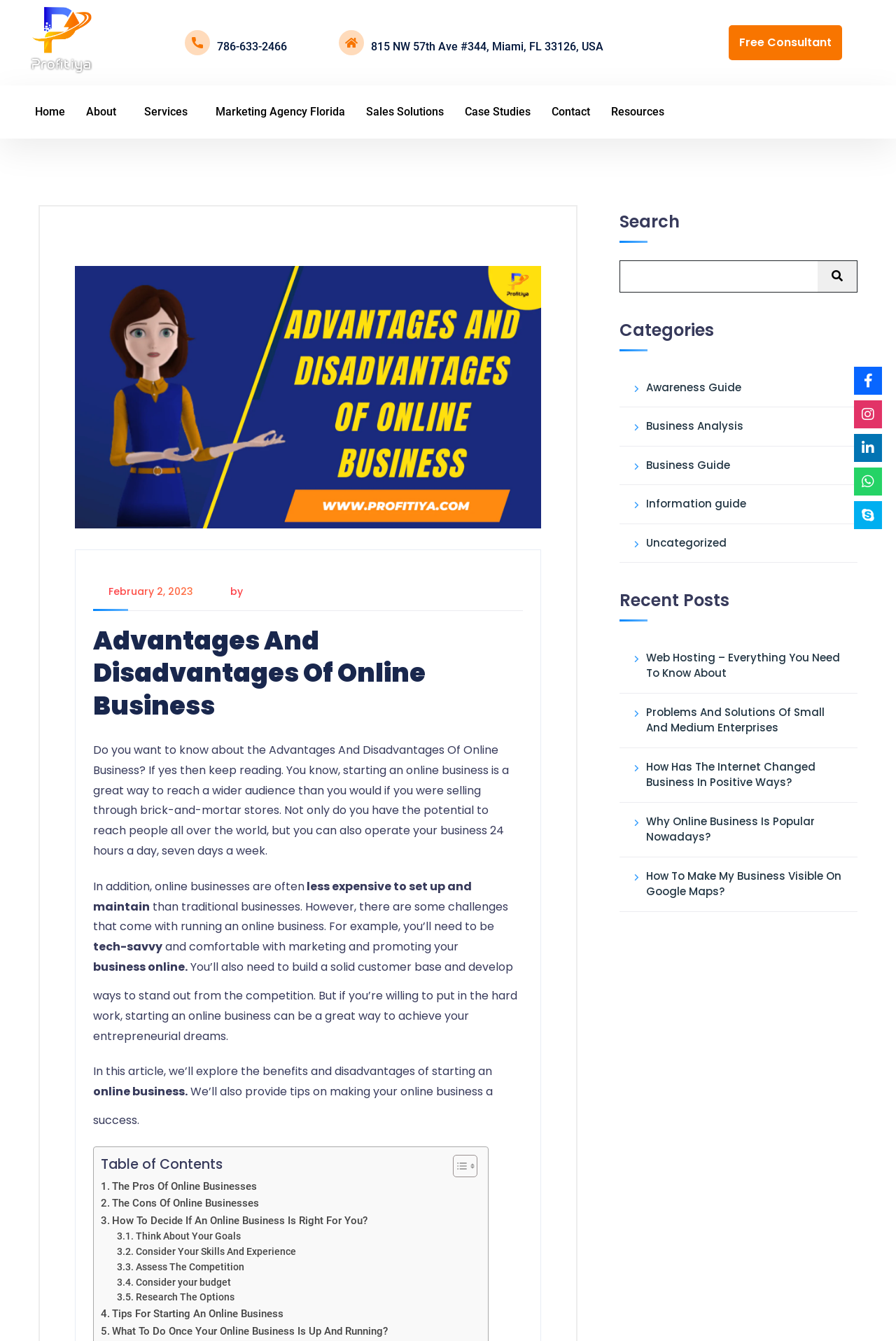Identify the coordinates of the bounding box for the element described below: "The Cons Of Online Businesses". Return the coordinates as four float numbers between 0 and 1: [left, top, right, bottom].

[0.112, 0.891, 0.289, 0.904]